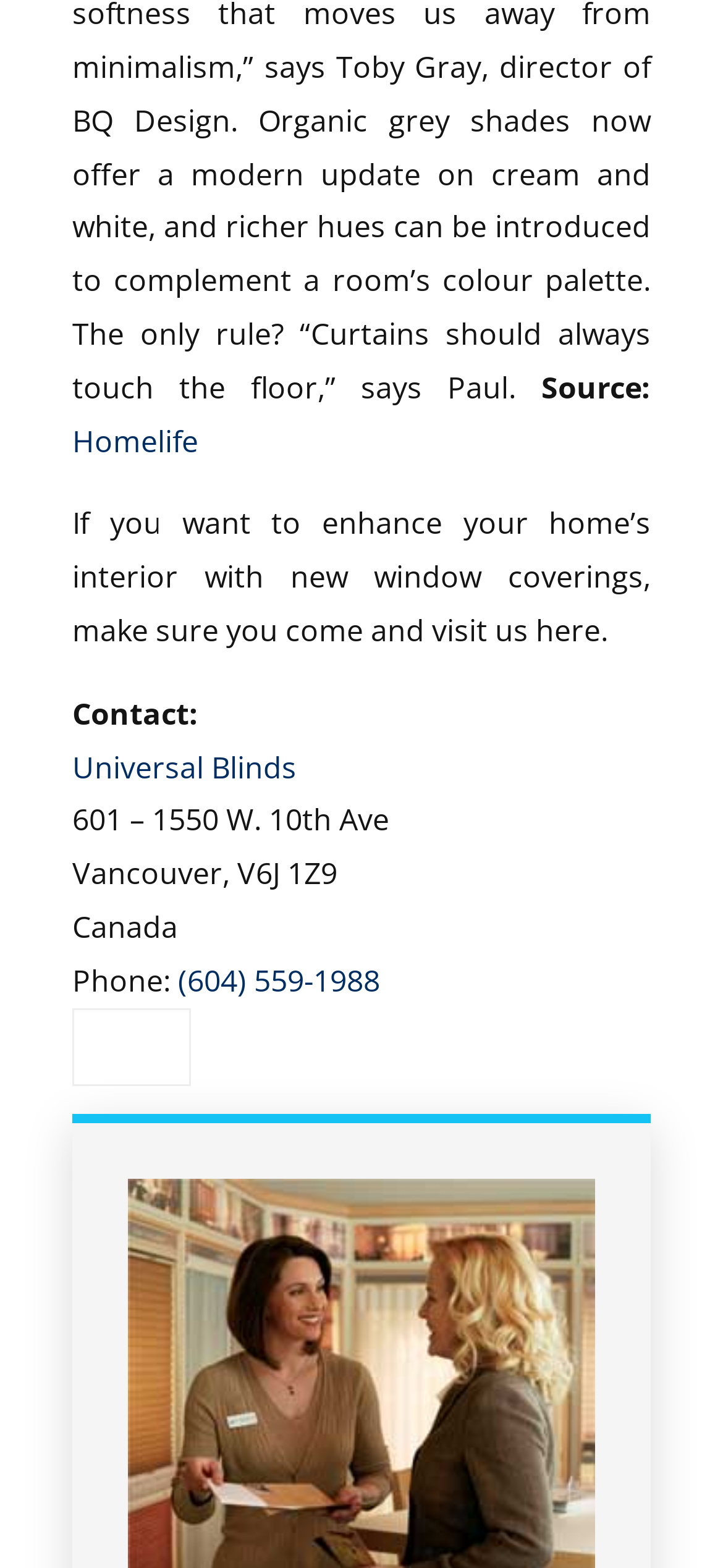Identify the bounding box of the HTML element described as: "Homelife".

[0.1, 0.268, 0.274, 0.294]